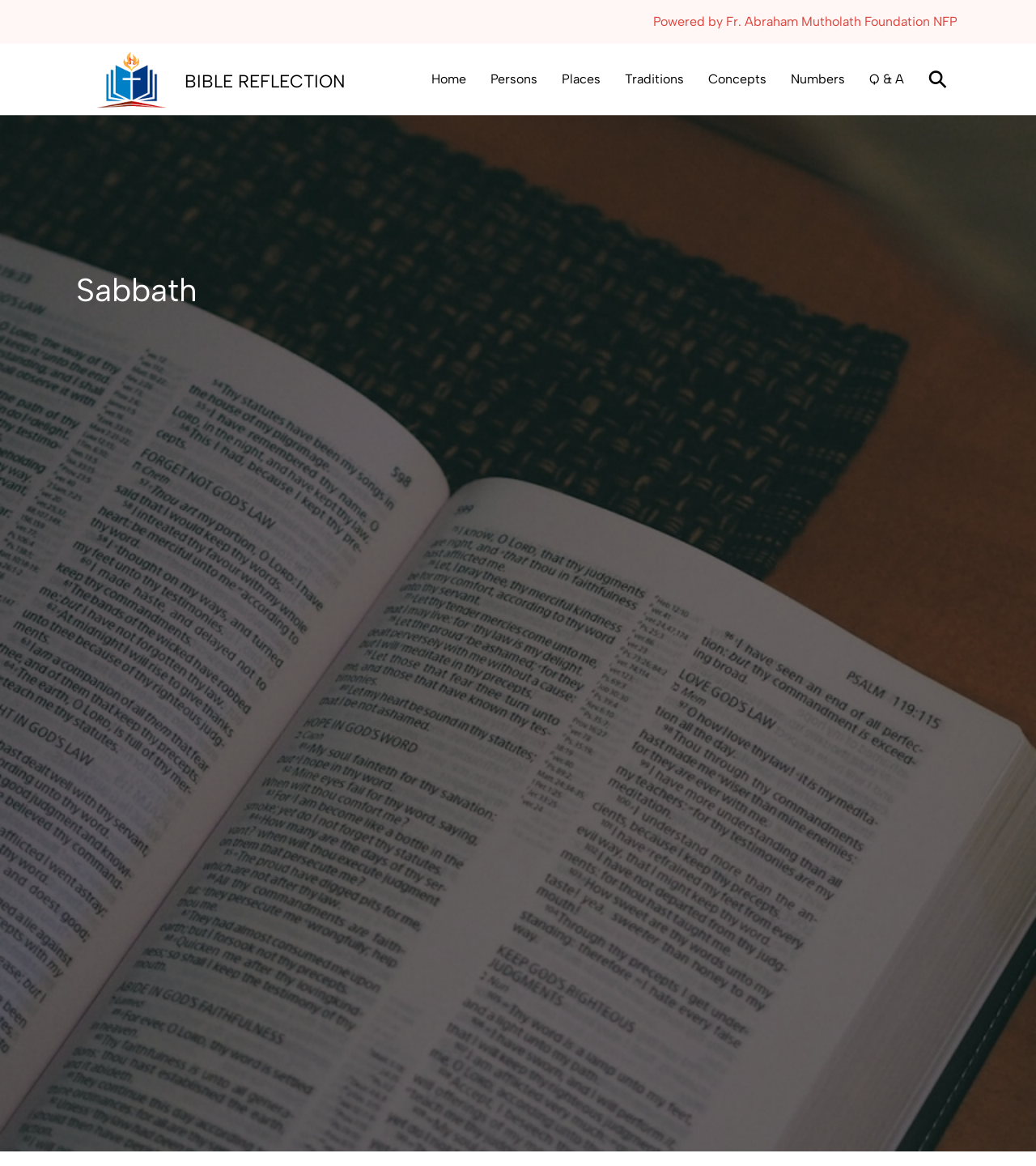Determine the bounding box coordinates of the clickable area required to perform the following instruction: "go to home page". The coordinates should be represented as four float numbers between 0 and 1: [left, top, right, bottom].

[0.416, 0.039, 0.45, 0.097]